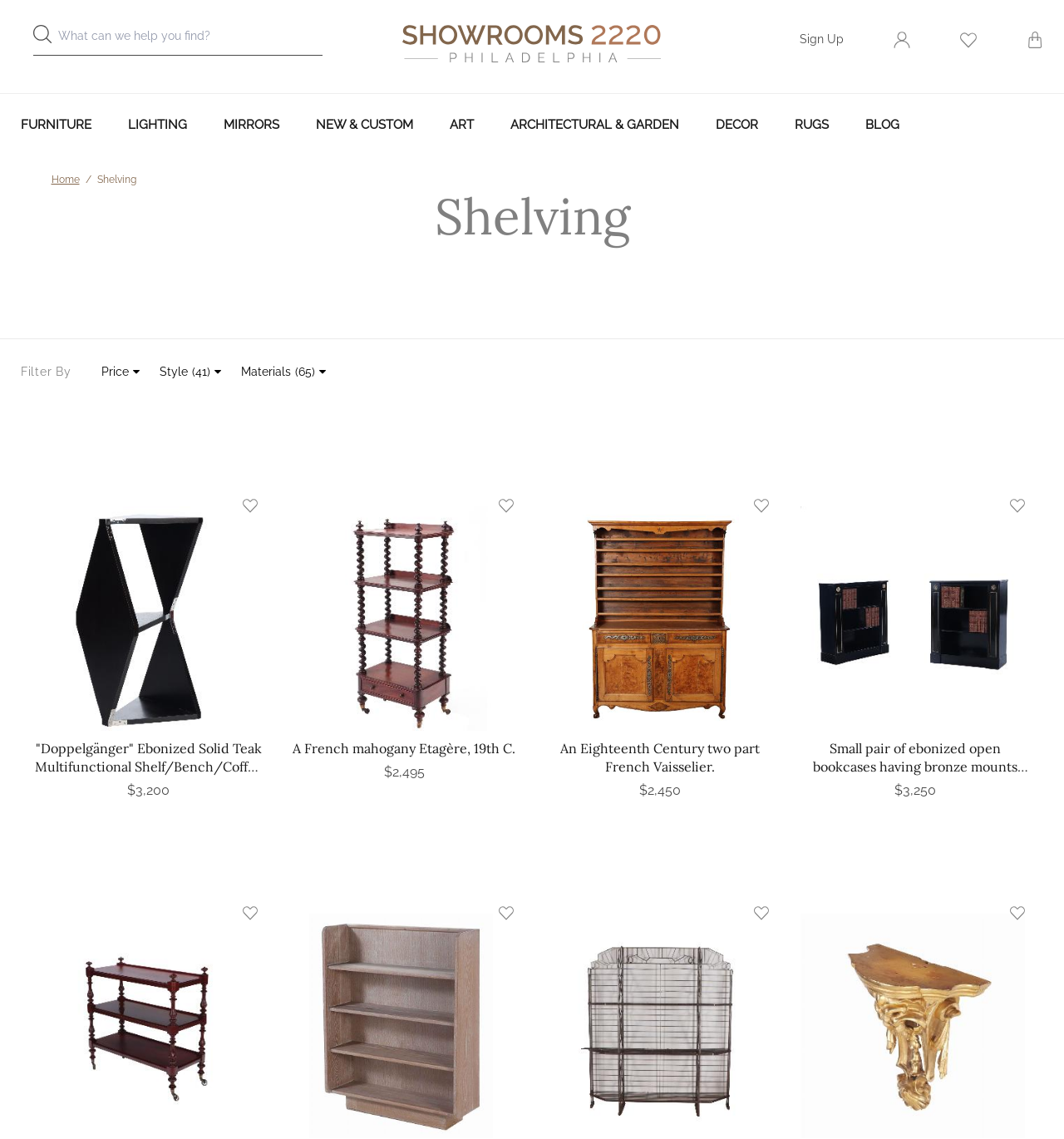Identify the bounding box coordinates for the UI element described as: "alt="Showroom2220 logo"". The coordinates should be provided as four floats between 0 and 1: [left, top, right, bottom].

[0.378, 0.03, 0.621, 0.044]